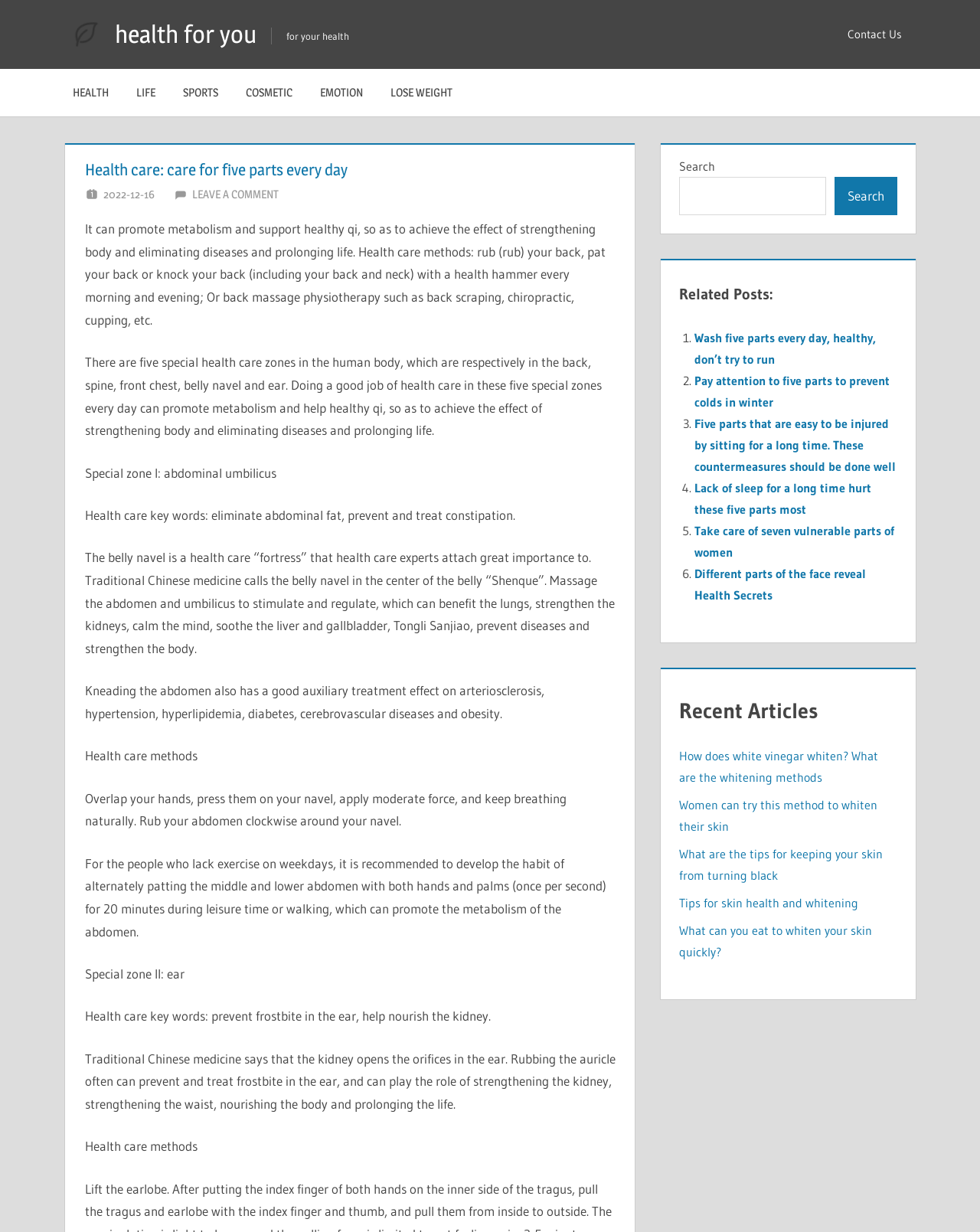Locate the bounding box coordinates of the area where you should click to accomplish the instruction: "Search for health tips".

[0.693, 0.144, 0.843, 0.175]